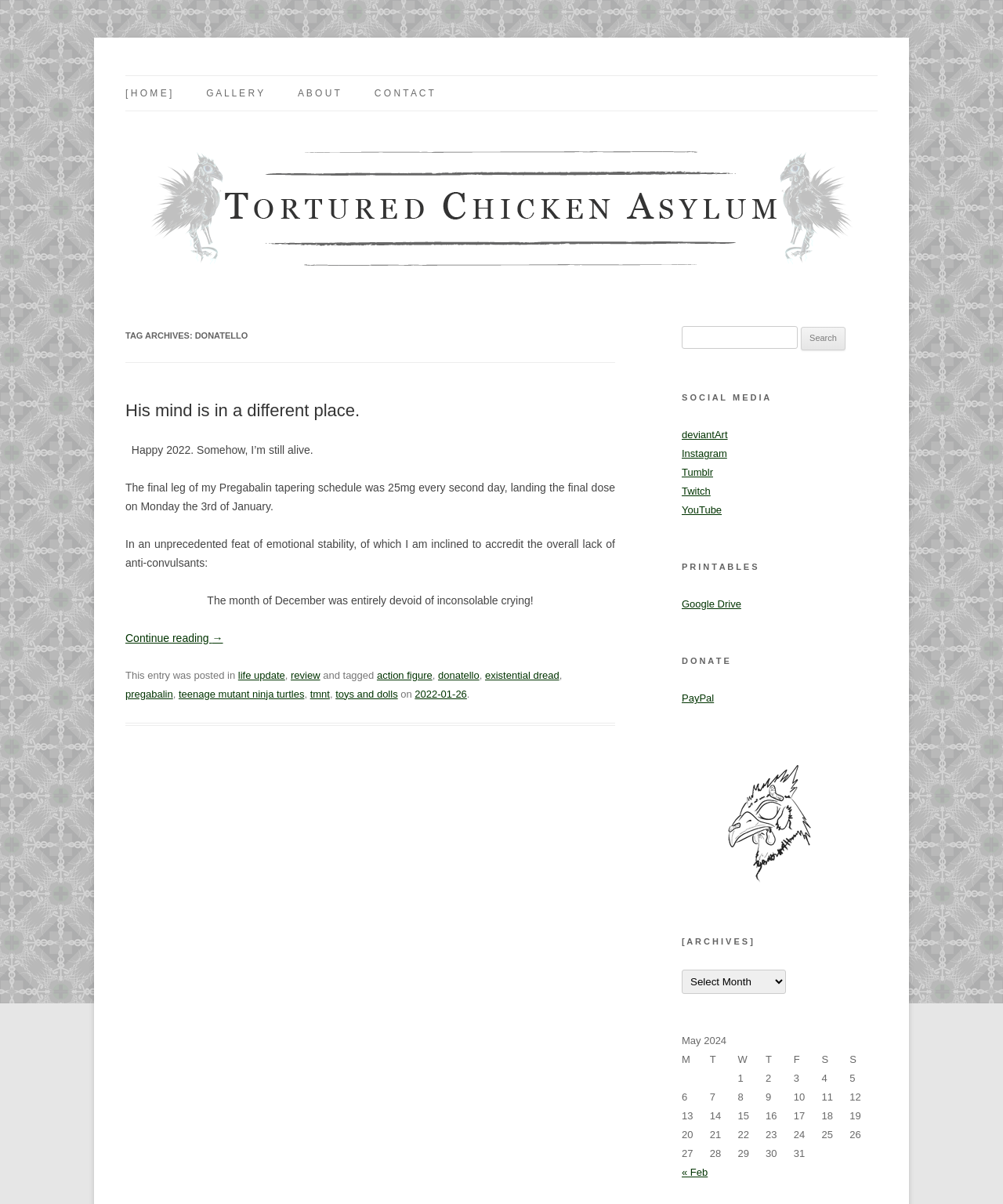What is the purpose of the search bar? Refer to the image and provide a one-word or short phrase answer.

To search the website